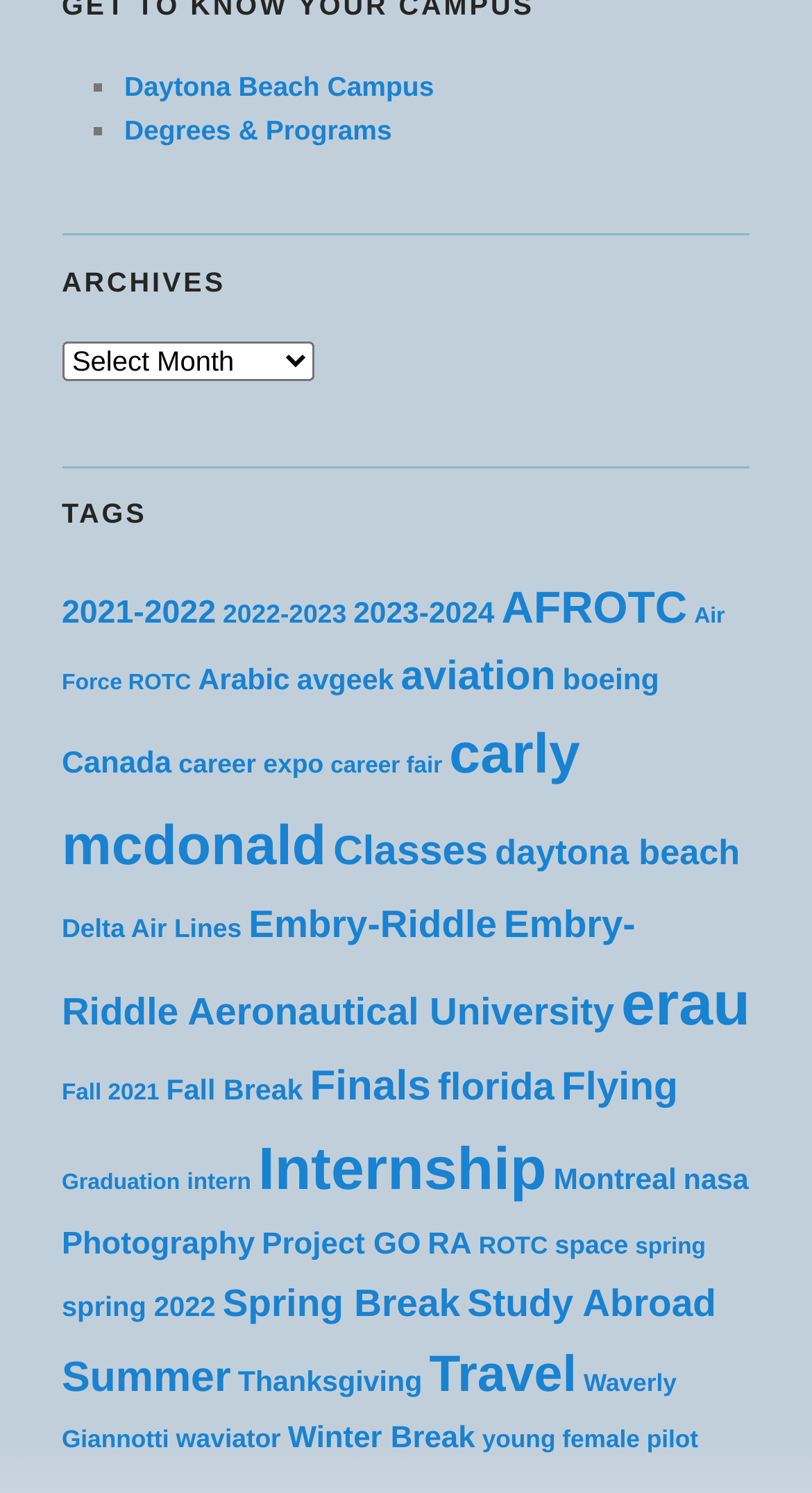How many links are there under the 'TAGS' section?
Based on the image, answer the question in a detailed manner.

To find the number of links under the 'TAGS' section, I counted the number of link elements starting from the heading element with the text 'TAGS'. There are 30 link elements in total.